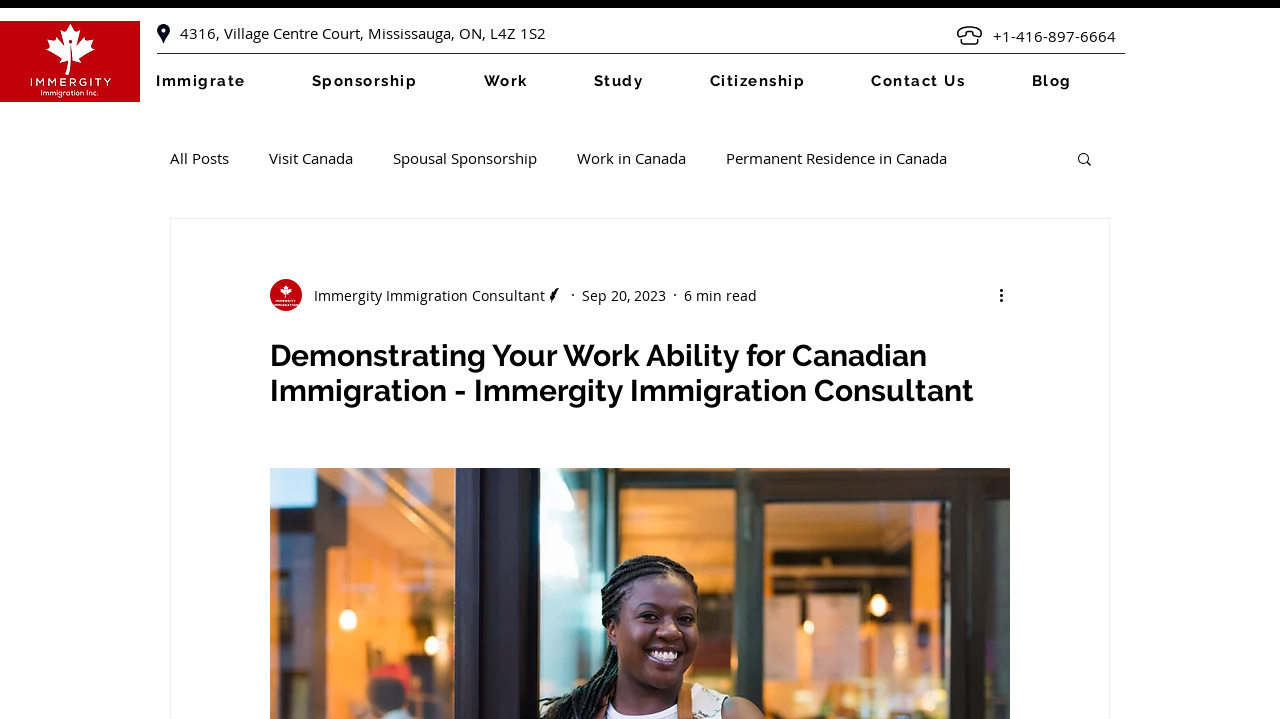Highlight the bounding box coordinates of the element that should be clicked to carry out the following instruction: "Click the 'Immigrate' button". The coordinates must be given as four float numbers ranging from 0 to 1, i.e., [left, top, right, bottom].

[0.122, 0.093, 0.233, 0.135]